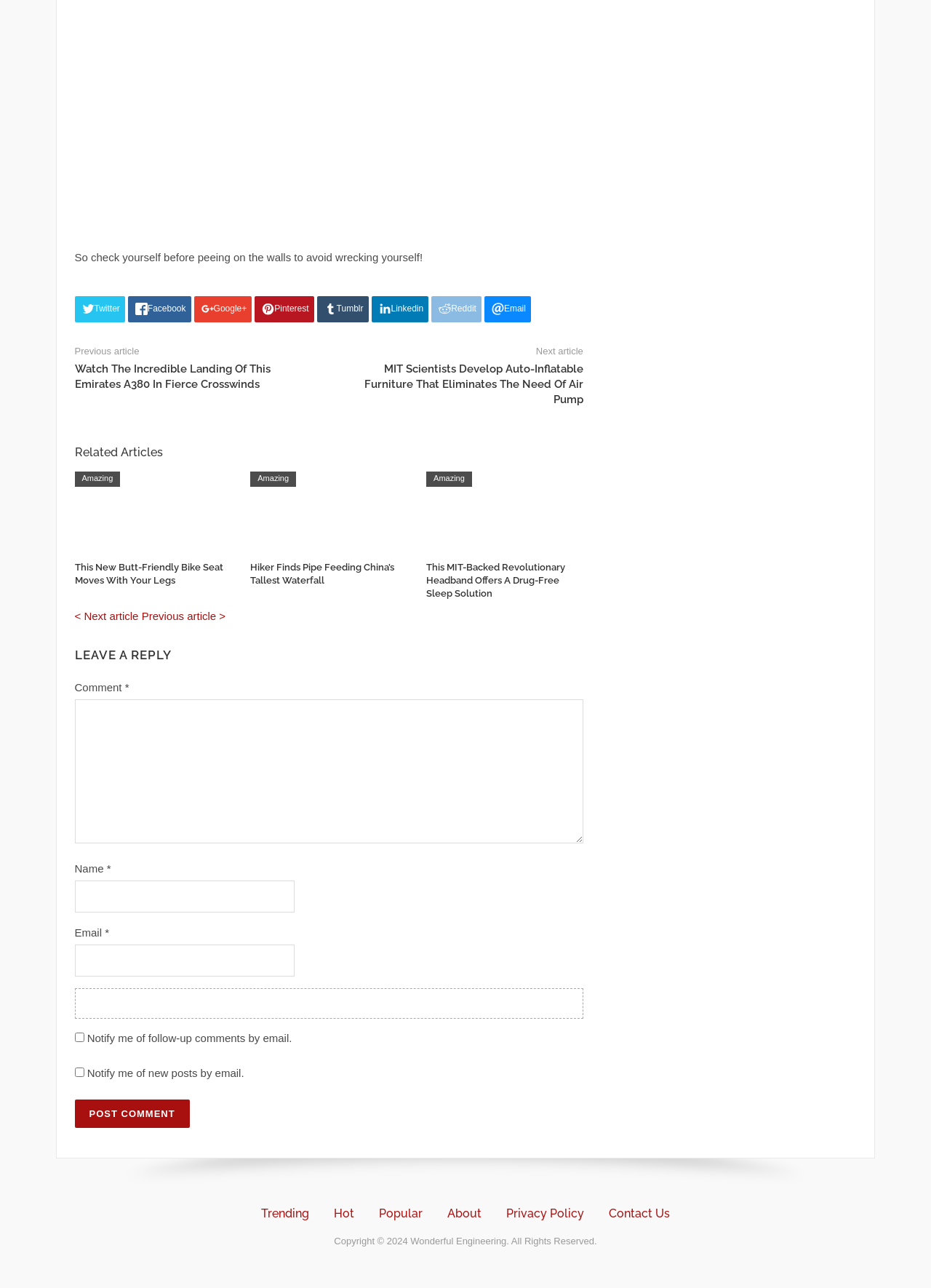Examine the image and give a thorough answer to the following question:
How many social media links are in the footer?

In the footer section, there are 8 social media links, including Twitter, Facebook, Google+, Pinterest, Tumblr, Linkedin, Reddit, and Email.